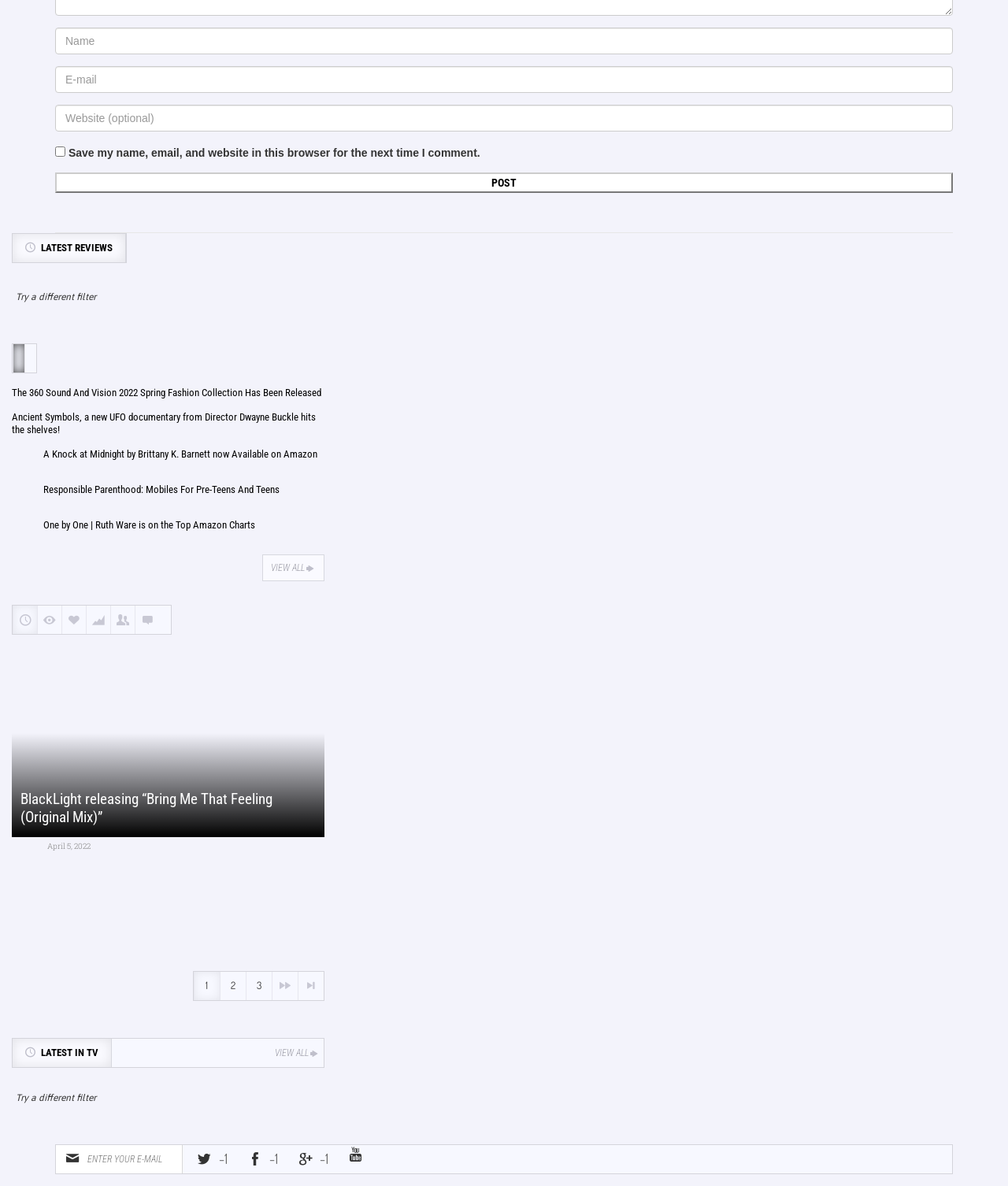Find the bounding box coordinates of the clickable area that will achieve the following instruction: "Click the 'VIEW ALL' link".

[0.26, 0.467, 0.322, 0.49]